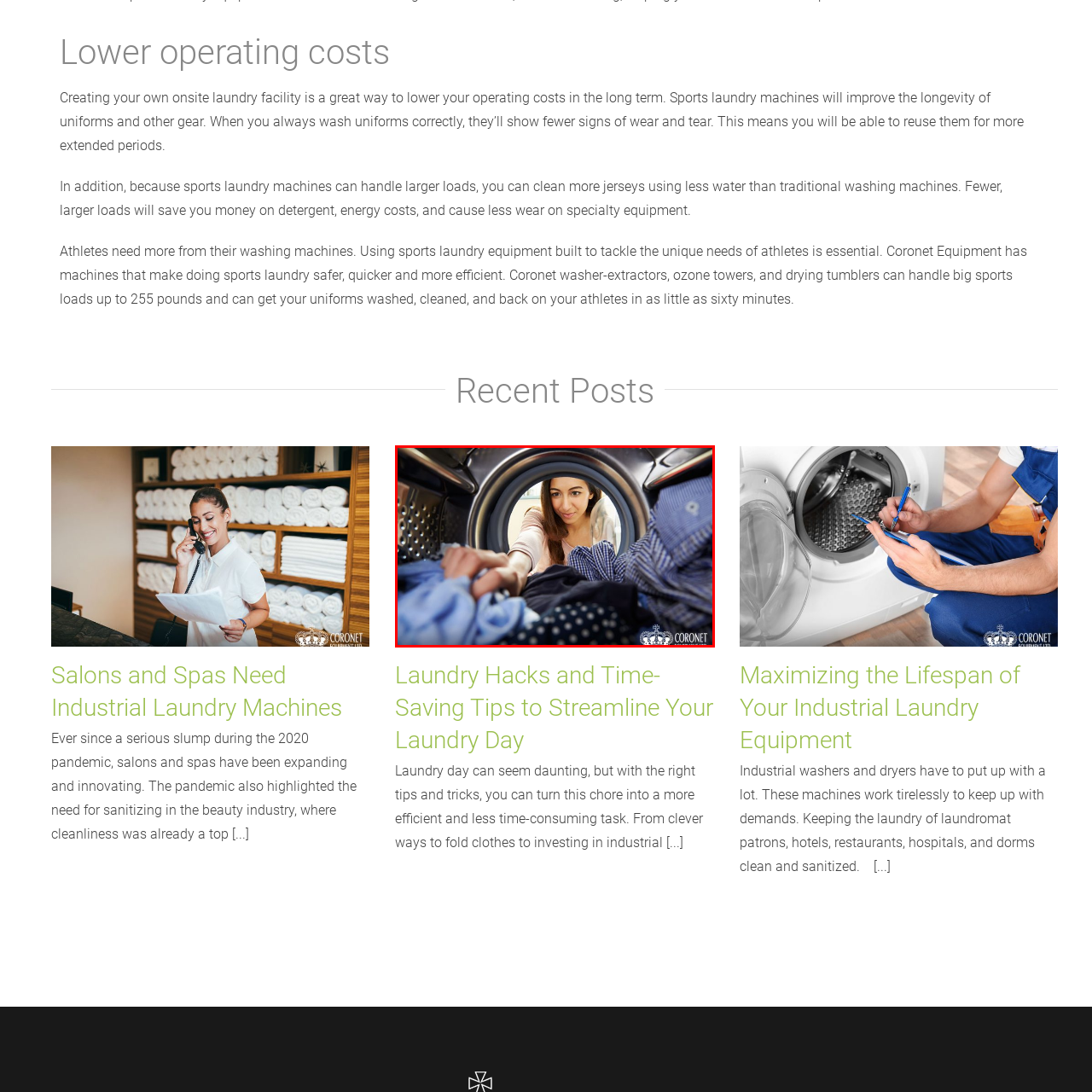Generate a detailed description of the image highlighted within the red border.

The image depicts a young woman reaching into a washing machine drum, surrounded by a pile of colorful clothes. The perspective is that of looking through the washing machine's door, emphasizing the variety of fabrics and clothing items. This scene highlights the everyday experience of doing laundry, which can often feel overwhelming due to the amount of clothing to clean.

In the context of the accompanying article titled "Laundry Hacks and Time-Saving Tips to Streamline Your Laundry Day," this image complements the discussion about making laundry less daunting. It suggests practical strategies for efficiently managing laundry tasks, which range from clever folding techniques to utilizing industrial laundry equipment. The aim is to transform laundry day into a more manageable task, thereby saving time and enhancing the overall experience. The branding of Coronet Equipment prominently featured indicates the focus on industrial laundry solutions, catering to those looking to optimize their laundry processes.